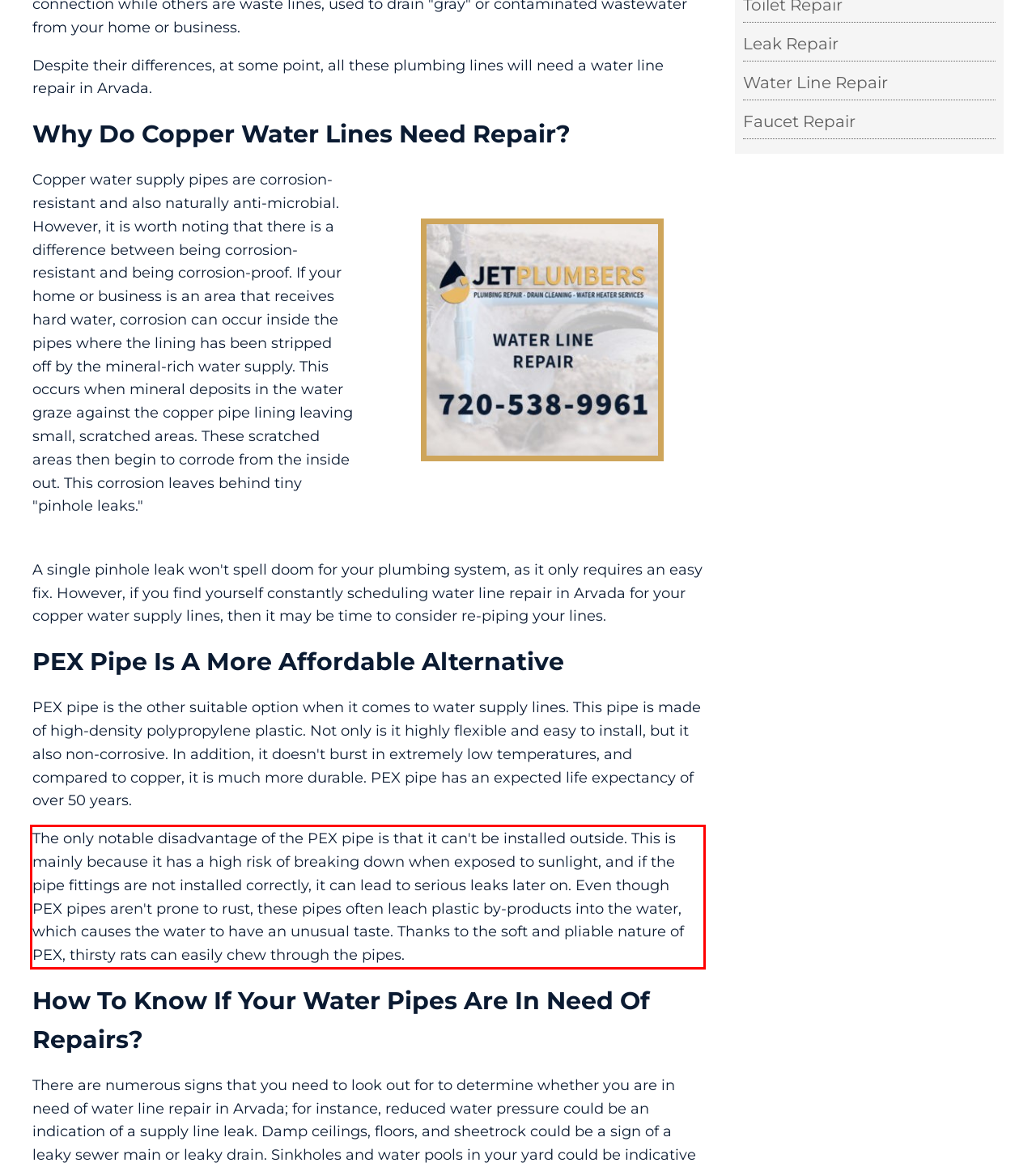There is a UI element on the webpage screenshot marked by a red bounding box. Extract and generate the text content from within this red box.

The only notable disadvantage of the PEX pipe is that it can't be installed outside. This is mainly because it has a high risk of breaking down when exposed to sunlight, and if the pipe fittings are not installed correctly, it can lead to serious leaks later on. Even though PEX pipes aren't prone to rust, these pipes often leach plastic by-products into the water, which causes the water to have an unusual taste. Thanks to the soft and pliable nature of PEX, thirsty rats can easily chew through the pipes.